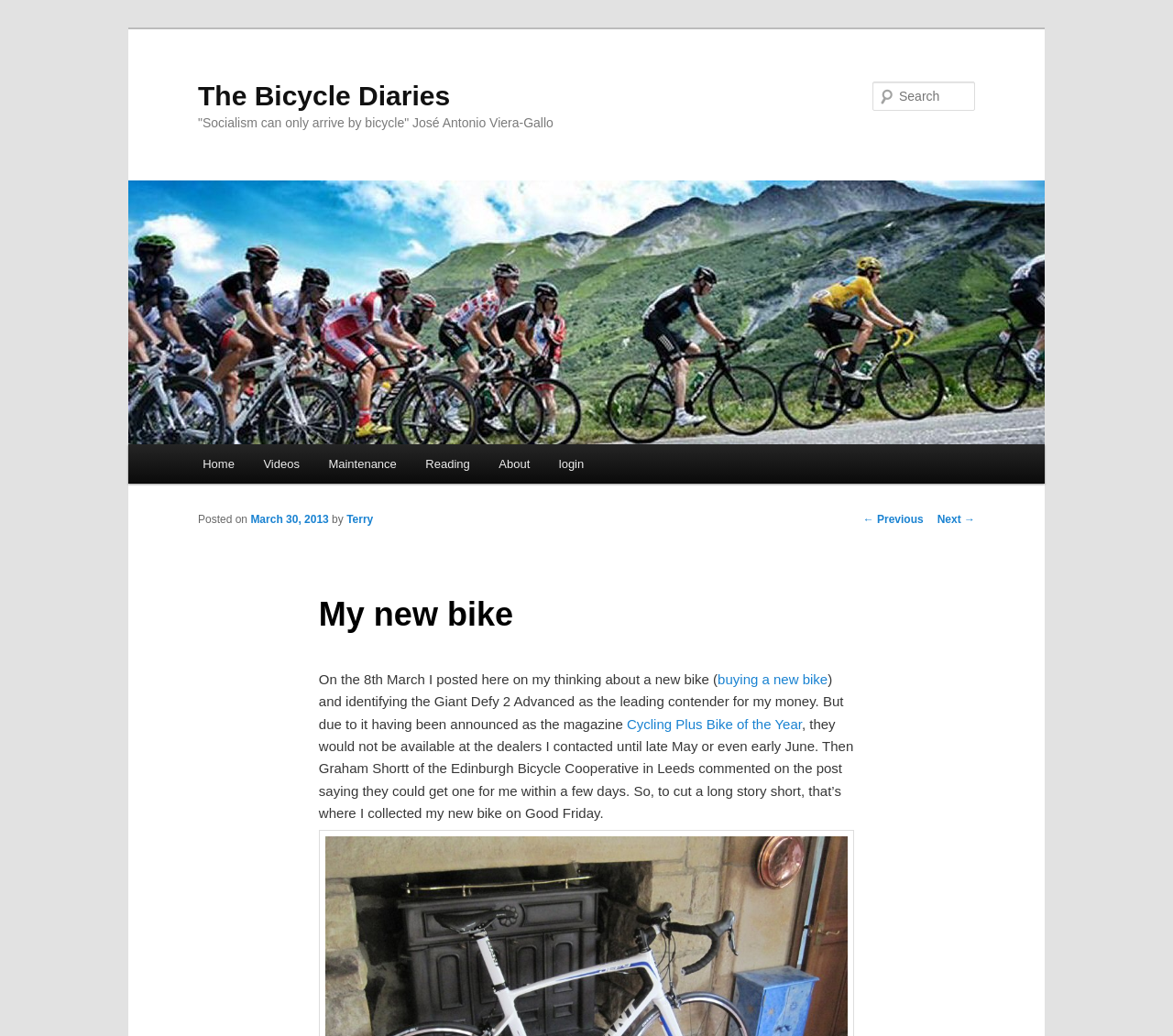What is the topic of the post?
Please use the image to provide an in-depth answer to the question.

I determined the topic of the post by looking at the heading element with the text 'My new bike' which appears in the main content section of the webpage.